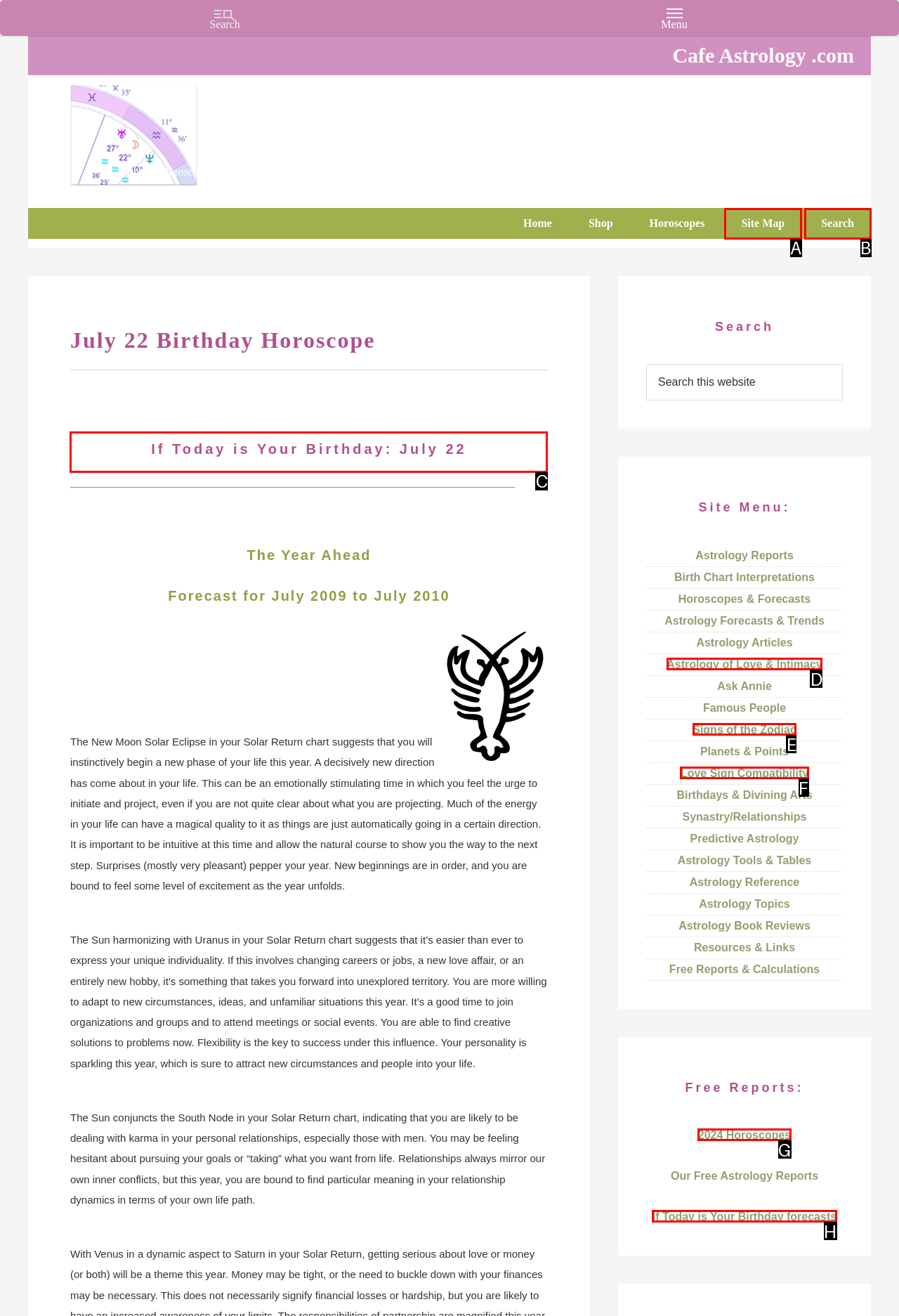Identify the correct choice to execute this task: Read the 'If Today is Your Birthday: July 22' forecast
Respond with the letter corresponding to the right option from the available choices.

C